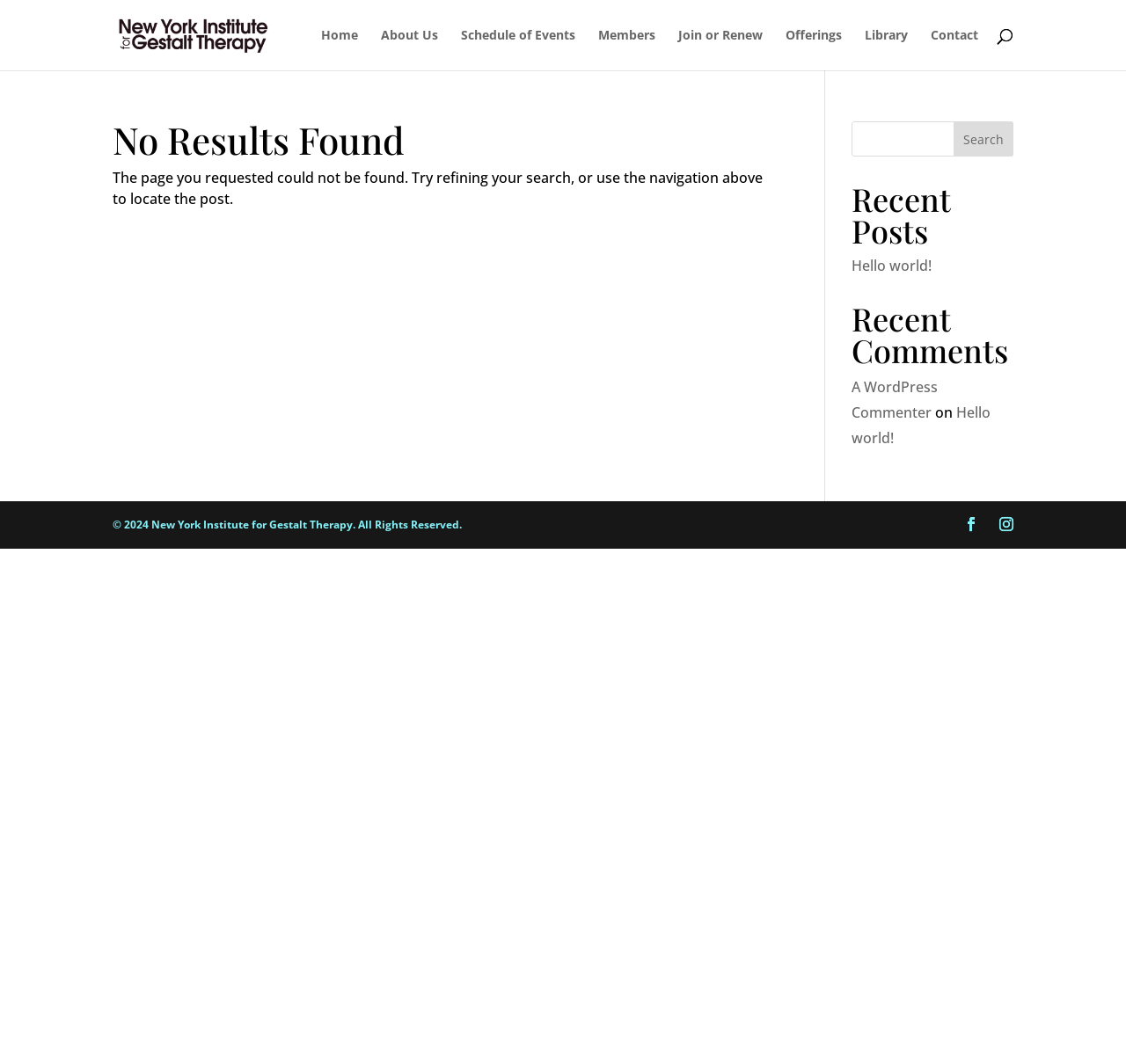Please determine the bounding box coordinates, formatted as (top-left x, top-left y, bottom-right x, bottom-right y), with all values as floating point numbers between 0 and 1. Identify the bounding box of the region described as: Library

[0.768, 0.027, 0.806, 0.066]